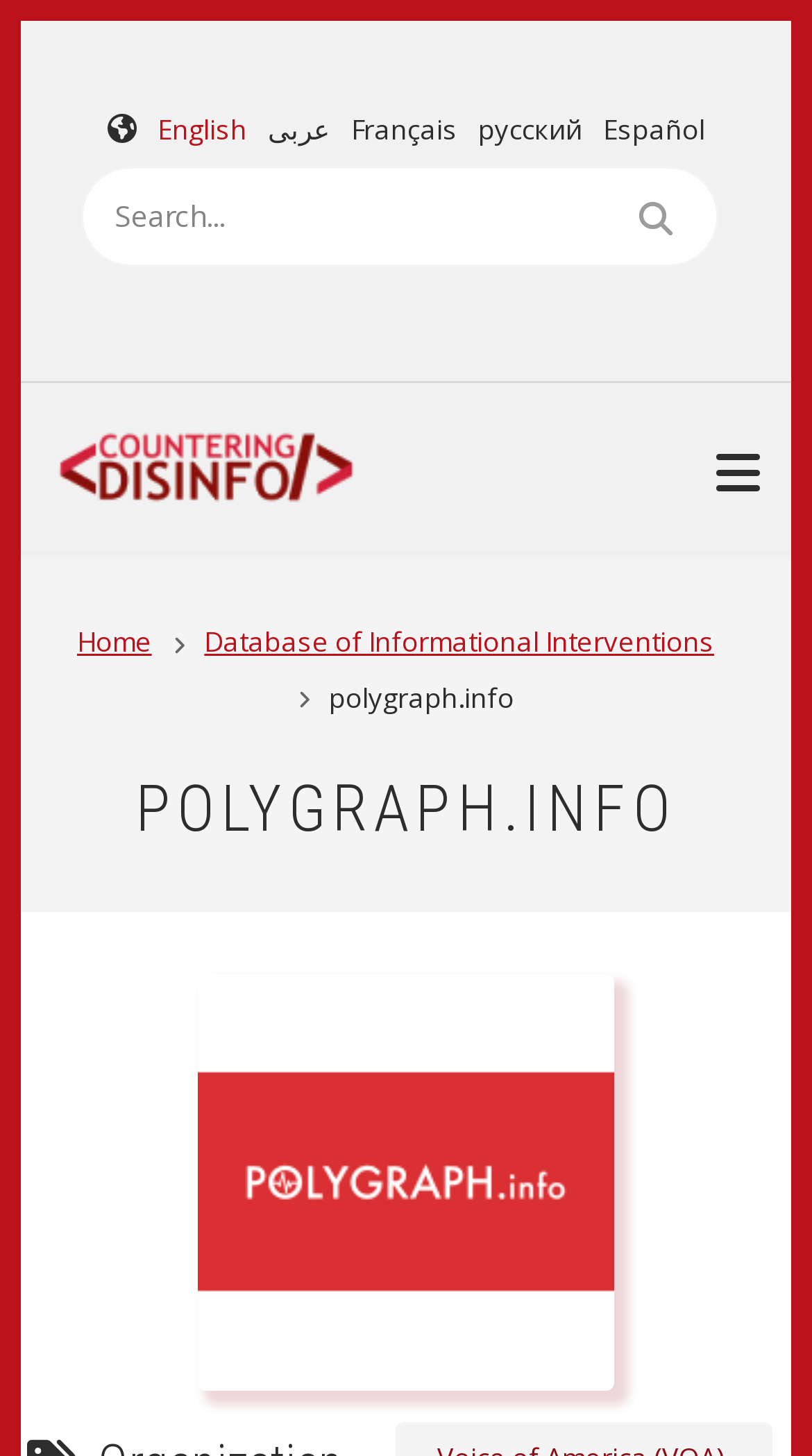What is the icon next to the 'Home' link? Examine the screenshot and reply using just one word or a brief phrase.

A house icon